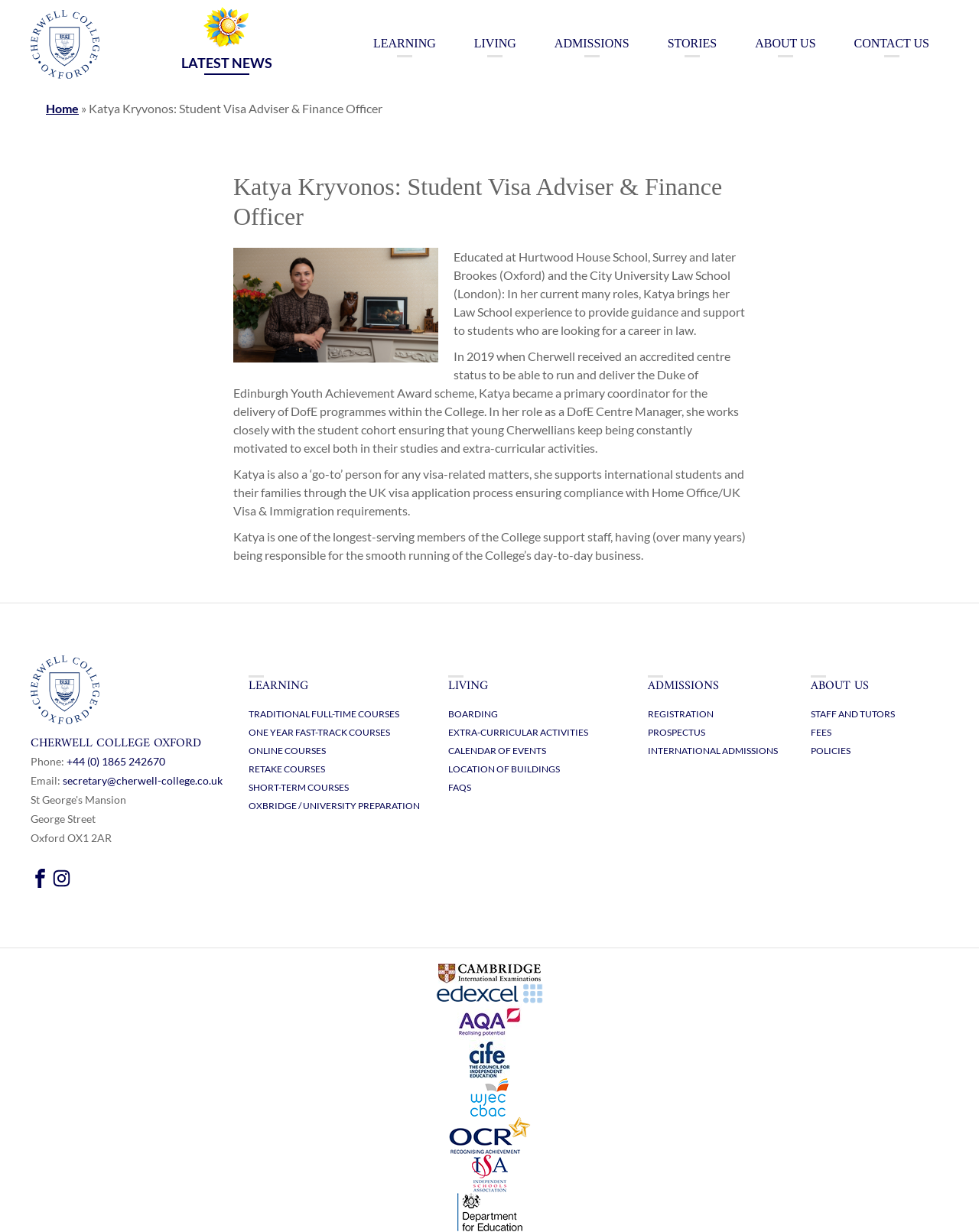Please specify the bounding box coordinates of the clickable region to carry out the following instruction: "Contact Cherwell College via phone". The coordinates should be four float numbers between 0 and 1, in the format [left, top, right, bottom].

[0.068, 0.612, 0.169, 0.623]